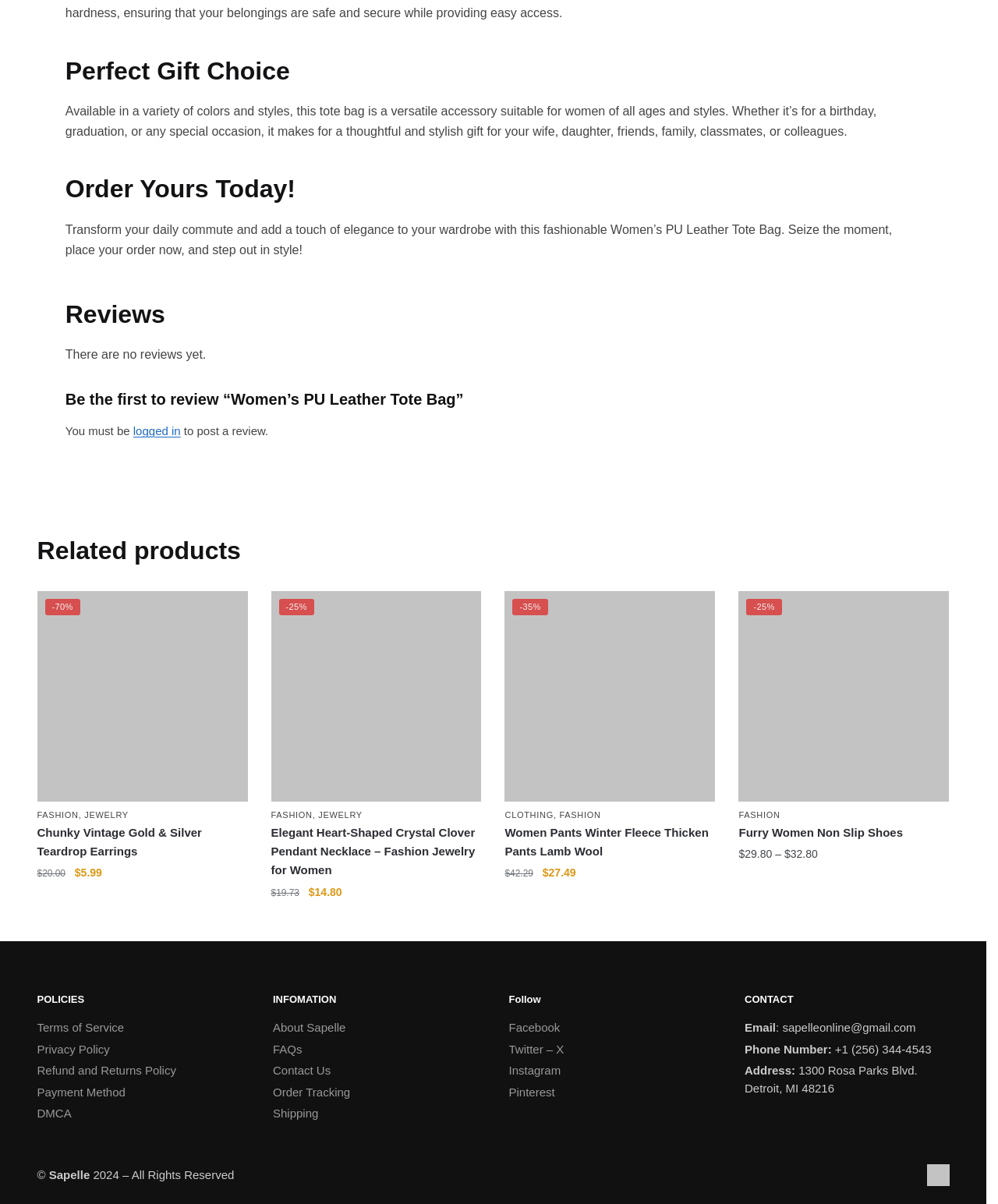Please pinpoint the bounding box coordinates for the region I should click to adhere to this instruction: "View 'Terms of Service'".

[0.037, 0.842, 0.124, 0.853]